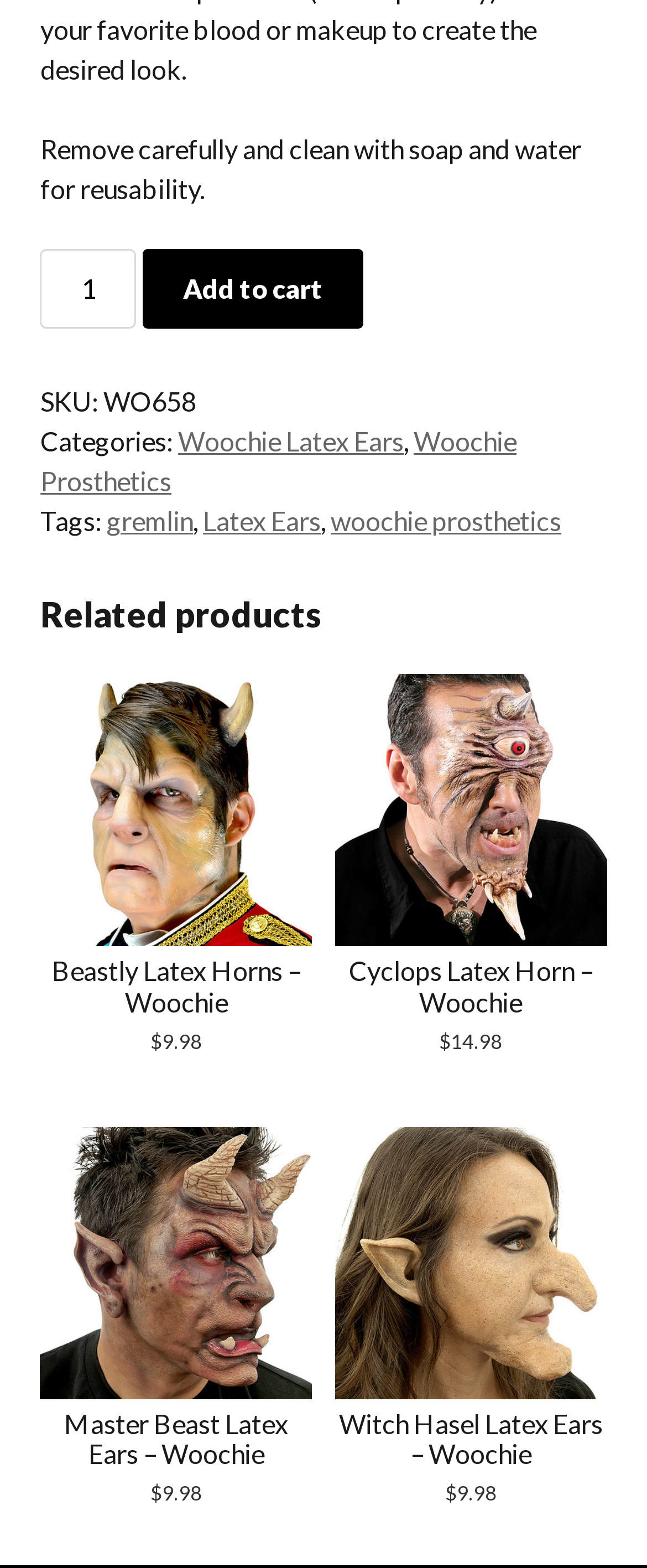Determine the bounding box coordinates of the region that needs to be clicked to achieve the task: "Add to cart".

[0.222, 0.159, 0.561, 0.21]